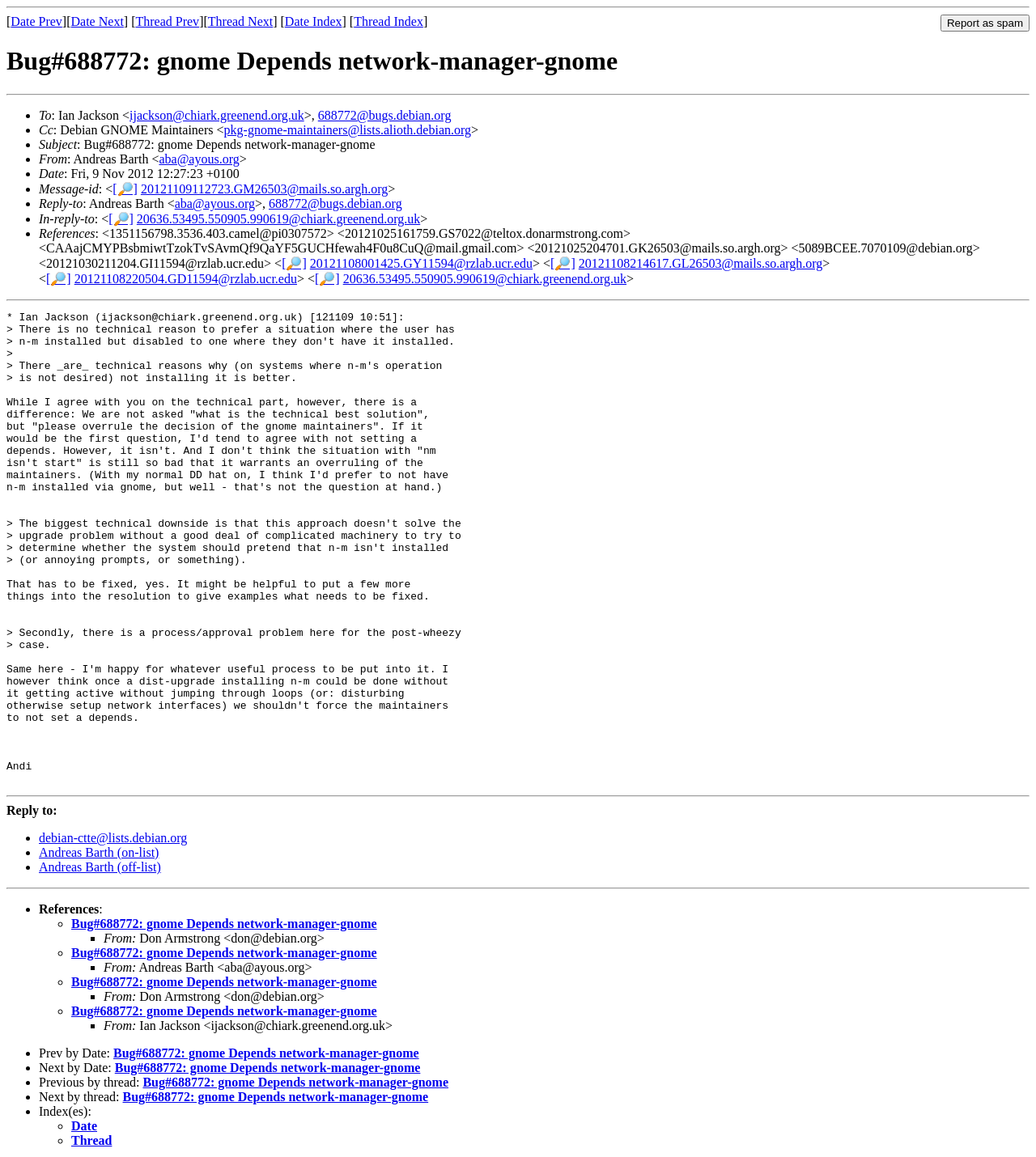Given the element description "Bug#688772: gnome Depends network-manager-gnome", identify the bounding box of the corresponding UI element.

[0.118, 0.942, 0.413, 0.954]